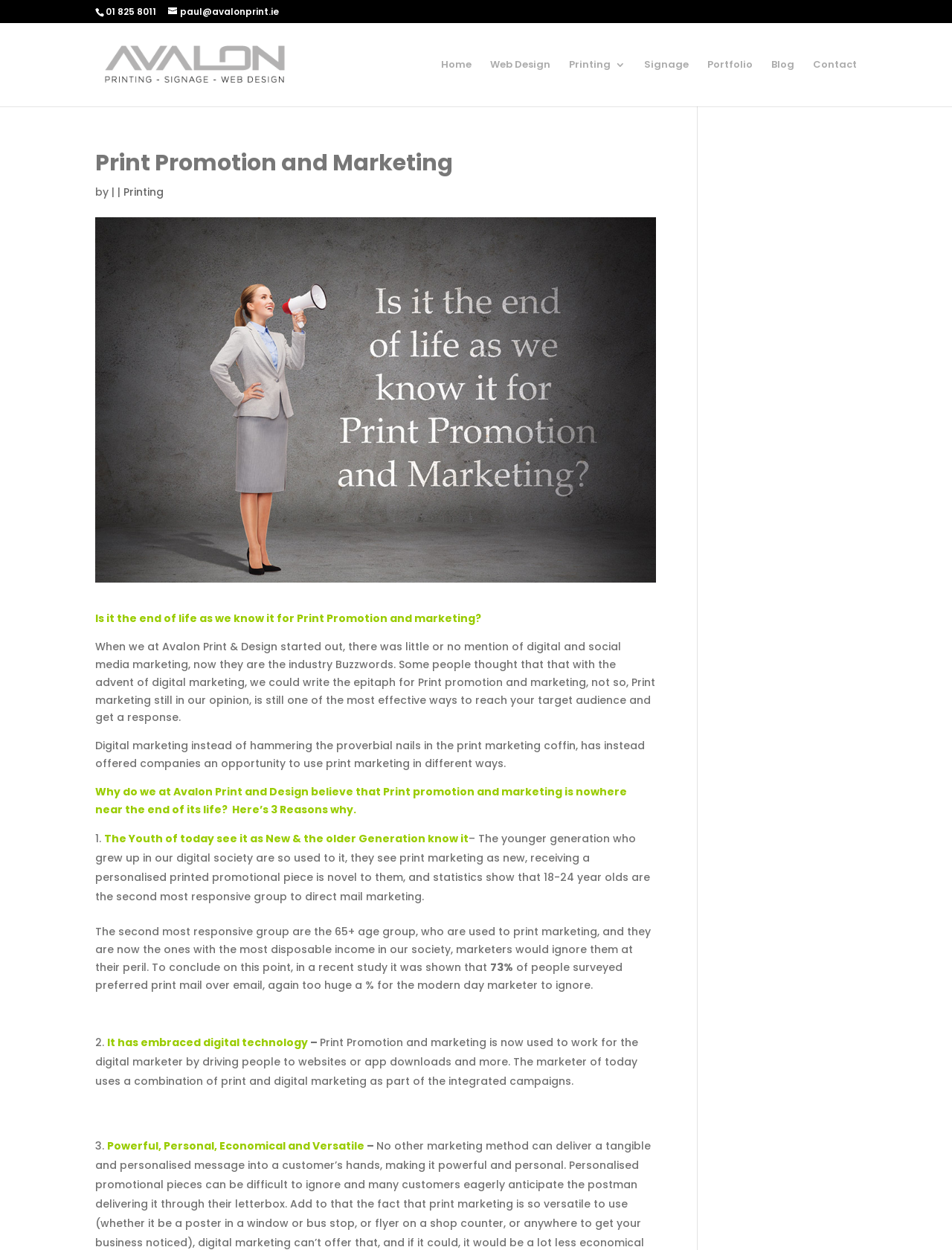Find the bounding box coordinates for the element that must be clicked to complete the instruction: "Read the blog". The coordinates should be four float numbers between 0 and 1, indicated as [left, top, right, bottom].

[0.81, 0.048, 0.834, 0.085]